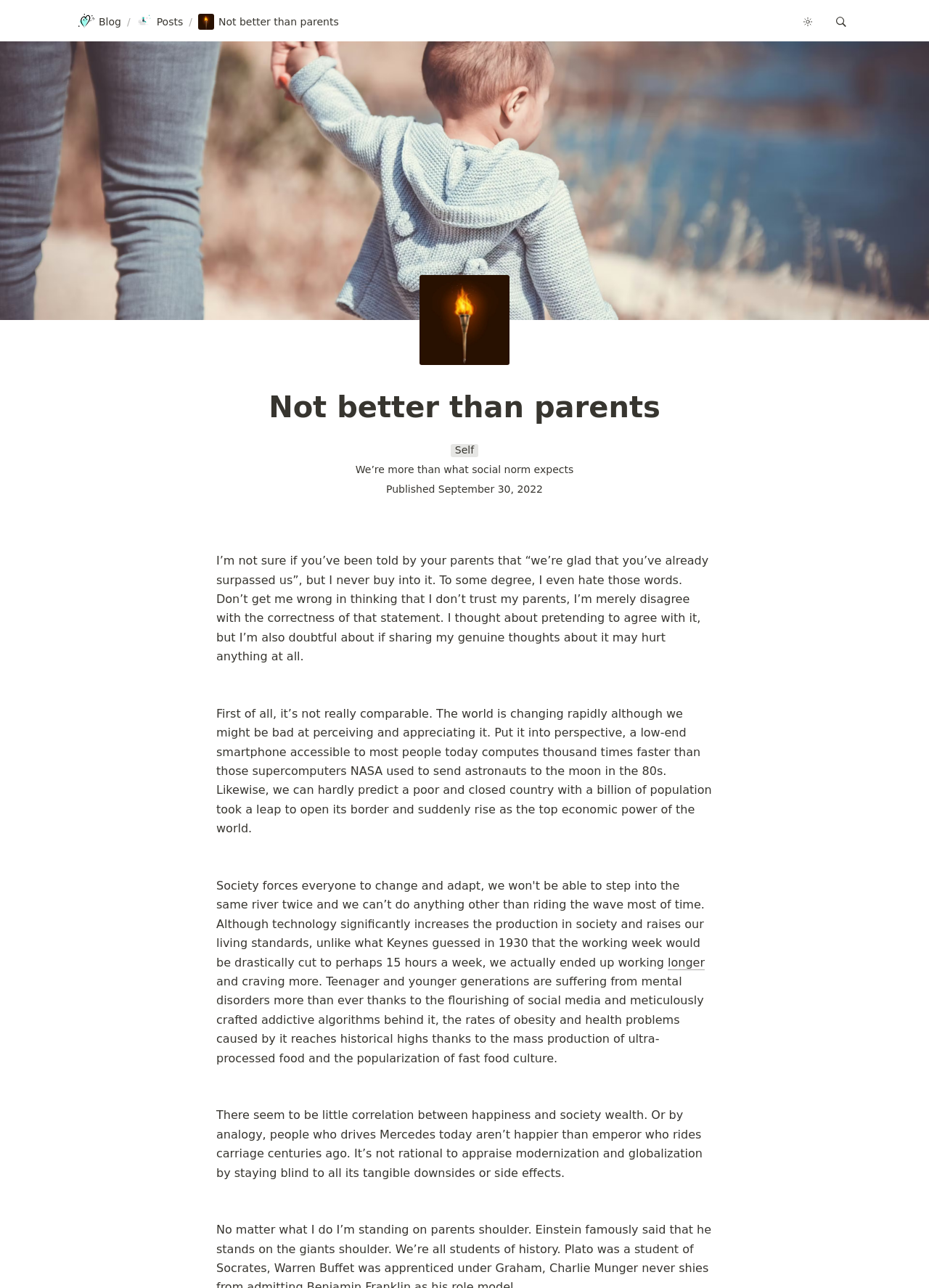Based on the image, please elaborate on the answer to the following question:
What is the topic of the blog post?

By reading the content of the blog post, I understand that the author is discussing their disagreement with the idea that they should be better than their parents. The author argues that this expectation is not rational and that there are many downsides to modernization and globalization.